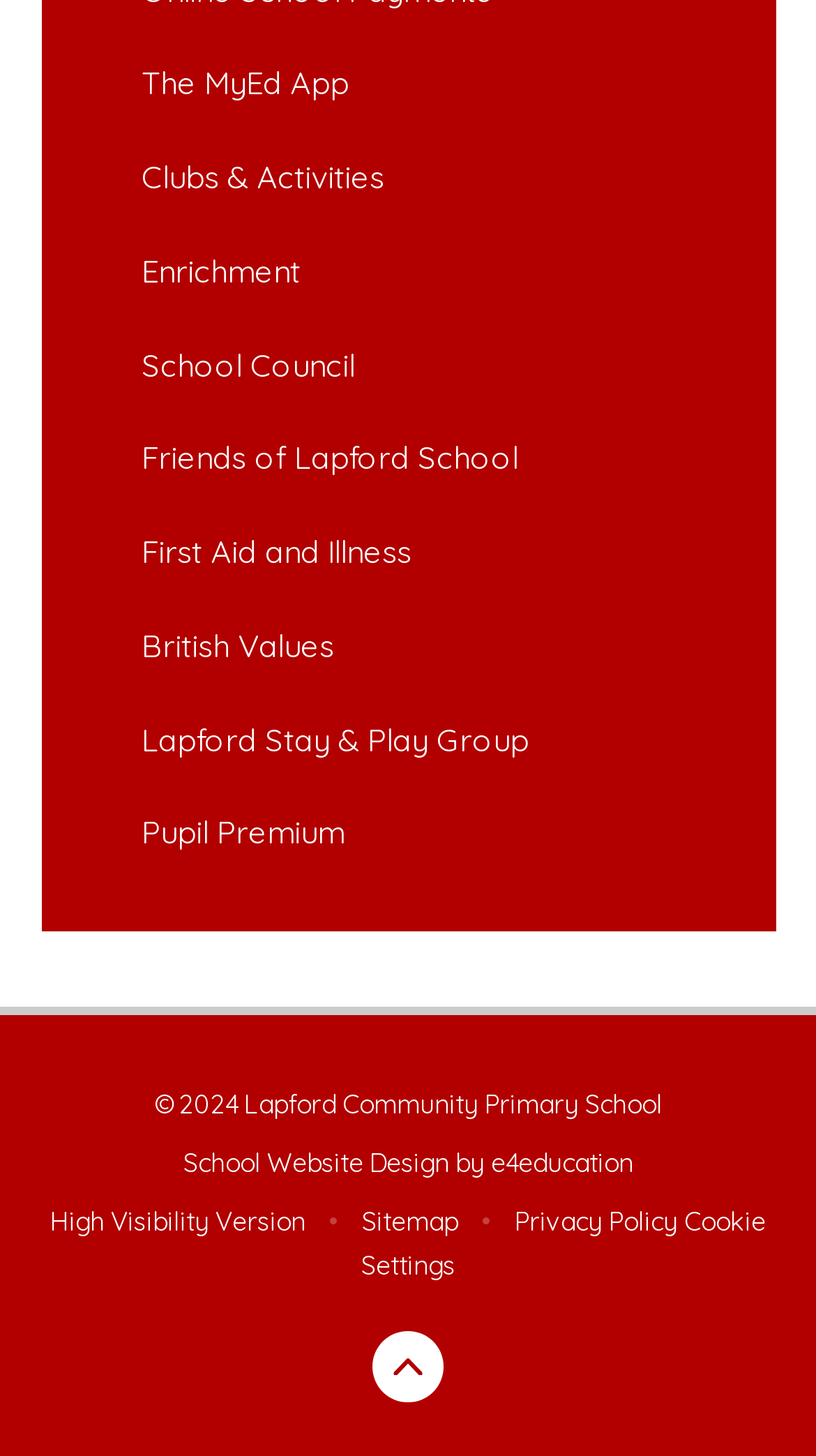Using the description: "High Visibility Version", identify the bounding box of the corresponding UI element in the screenshot.

[0.061, 0.828, 0.374, 0.849]